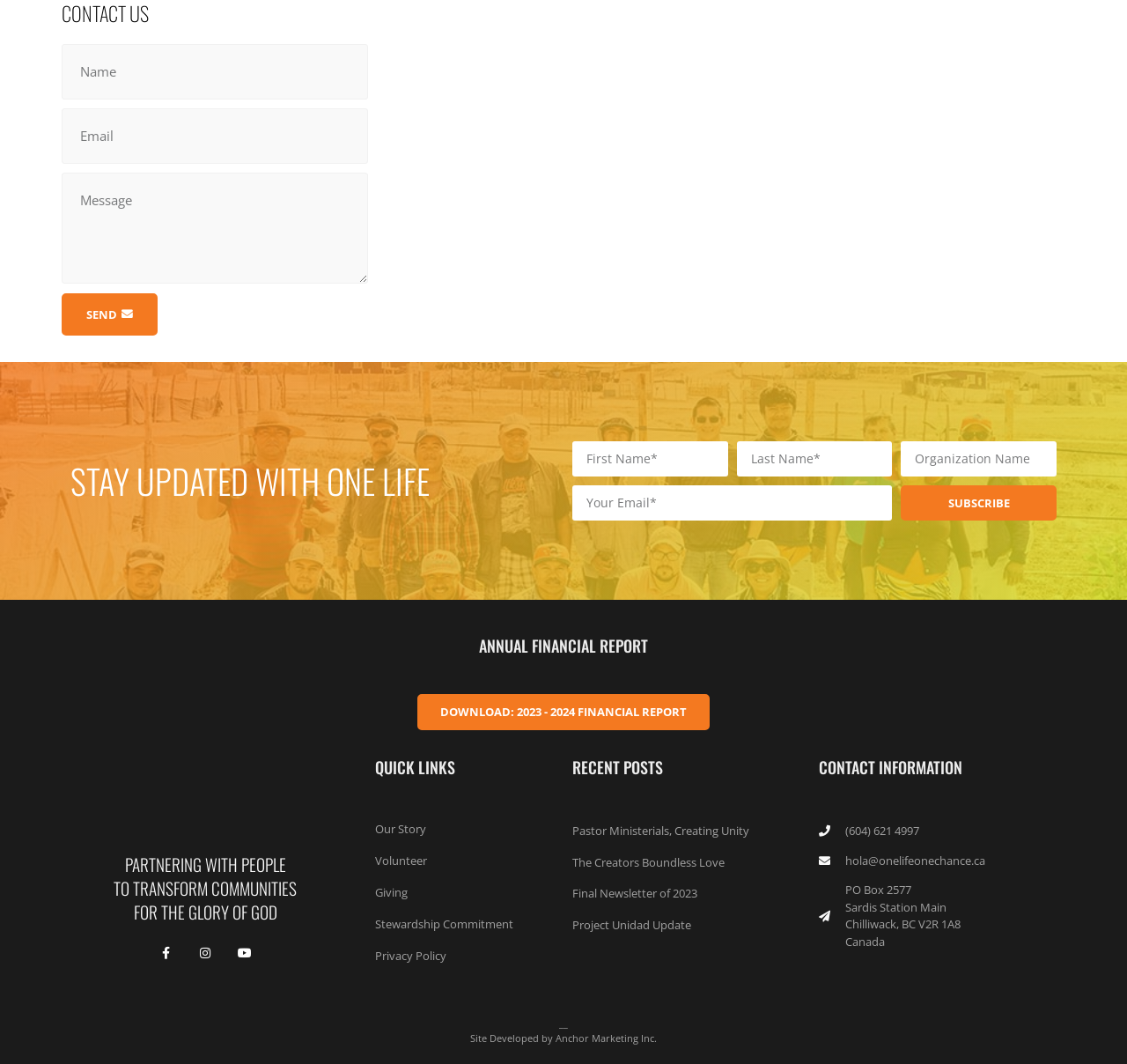Locate the bounding box coordinates of the element's region that should be clicked to carry out the following instruction: "Read the recent post 'Pastor Ministerials, Creating Unity'". The coordinates need to be four float numbers between 0 and 1, i.e., [left, top, right, bottom].

[0.508, 0.773, 0.665, 0.788]